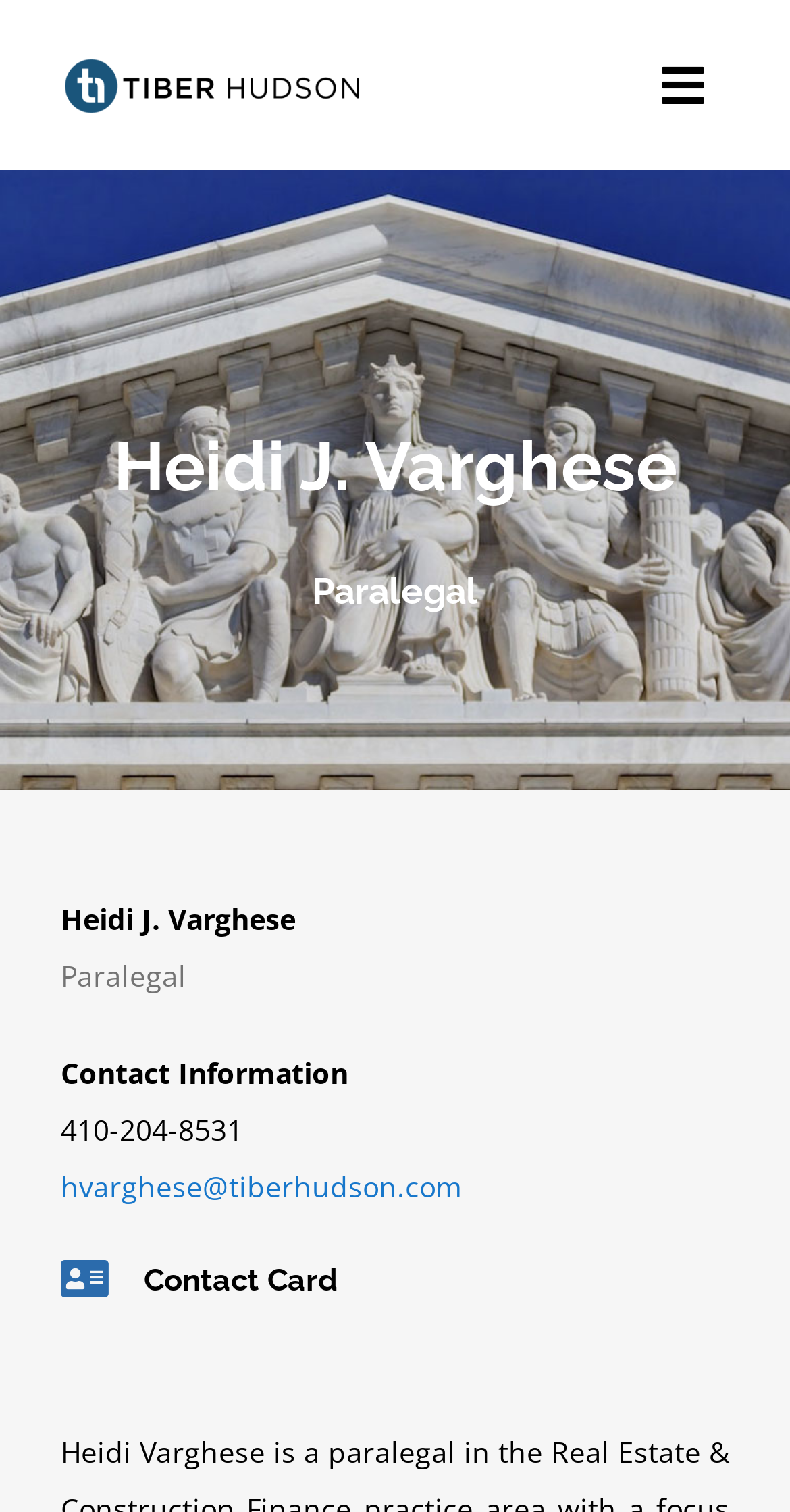Given the element description, predict the bounding box coordinates in the format (top-left x, top-left y, bottom-right x, bottom-right y). Make sure all values are between 0 and 1. Here is the element description: hvarghese@tiberhudson.com

[0.077, 0.772, 0.585, 0.797]